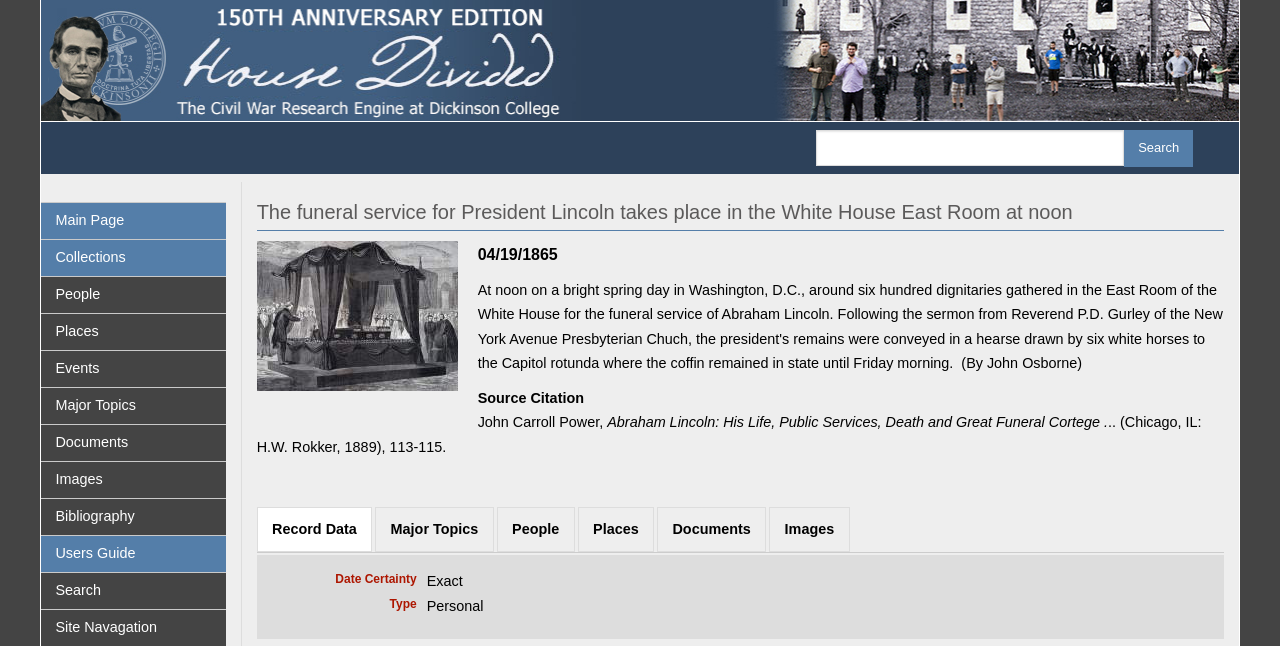Can you specify the bounding box coordinates of the area that needs to be clicked to fulfill the following instruction: "View the record data"?

[0.201, 0.787, 0.29, 0.852]